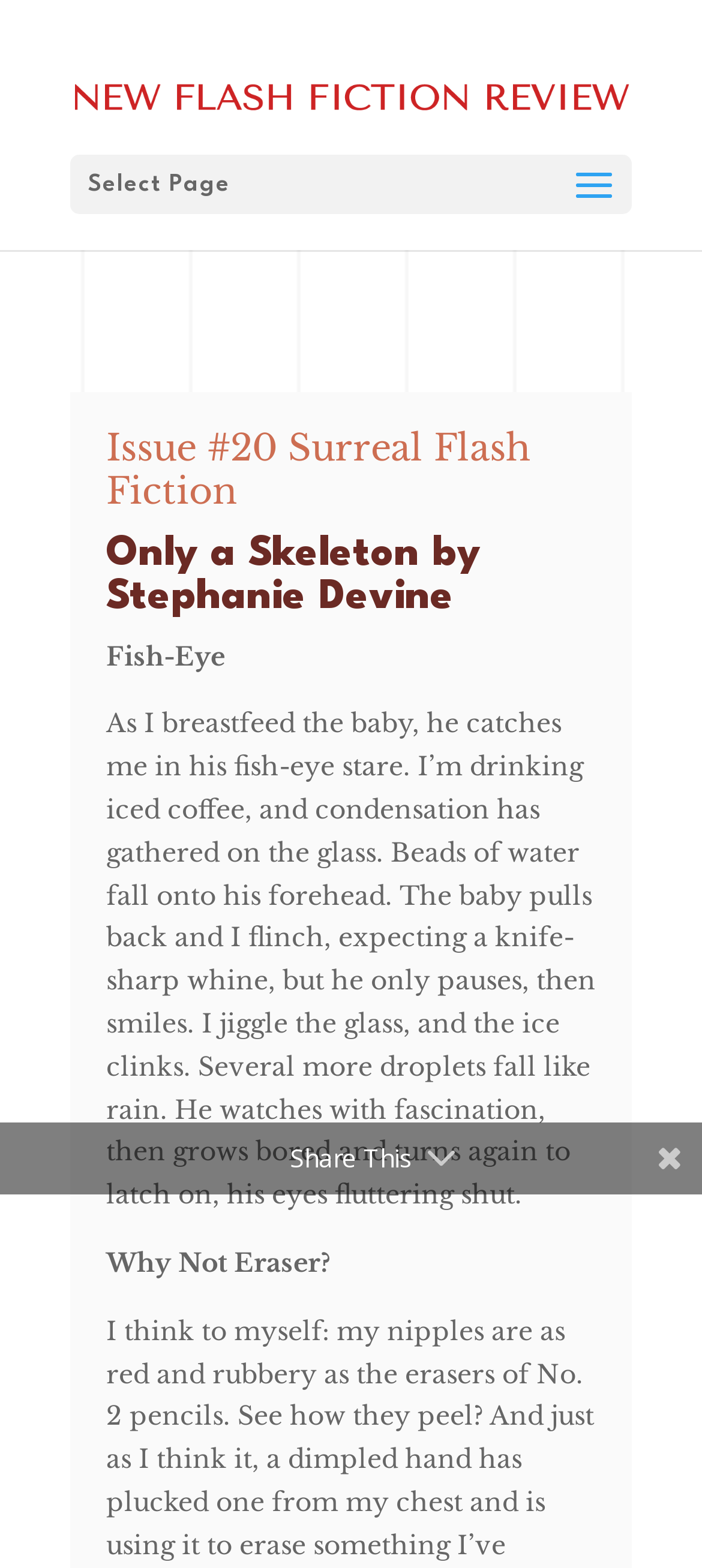Extract the bounding box coordinates for the HTML element that matches this description: "alt="New Flash Fiction Review"". The coordinates should be four float numbers between 0 and 1, i.e., [left, top, right, bottom].

[0.1, 0.055, 0.9, 0.07]